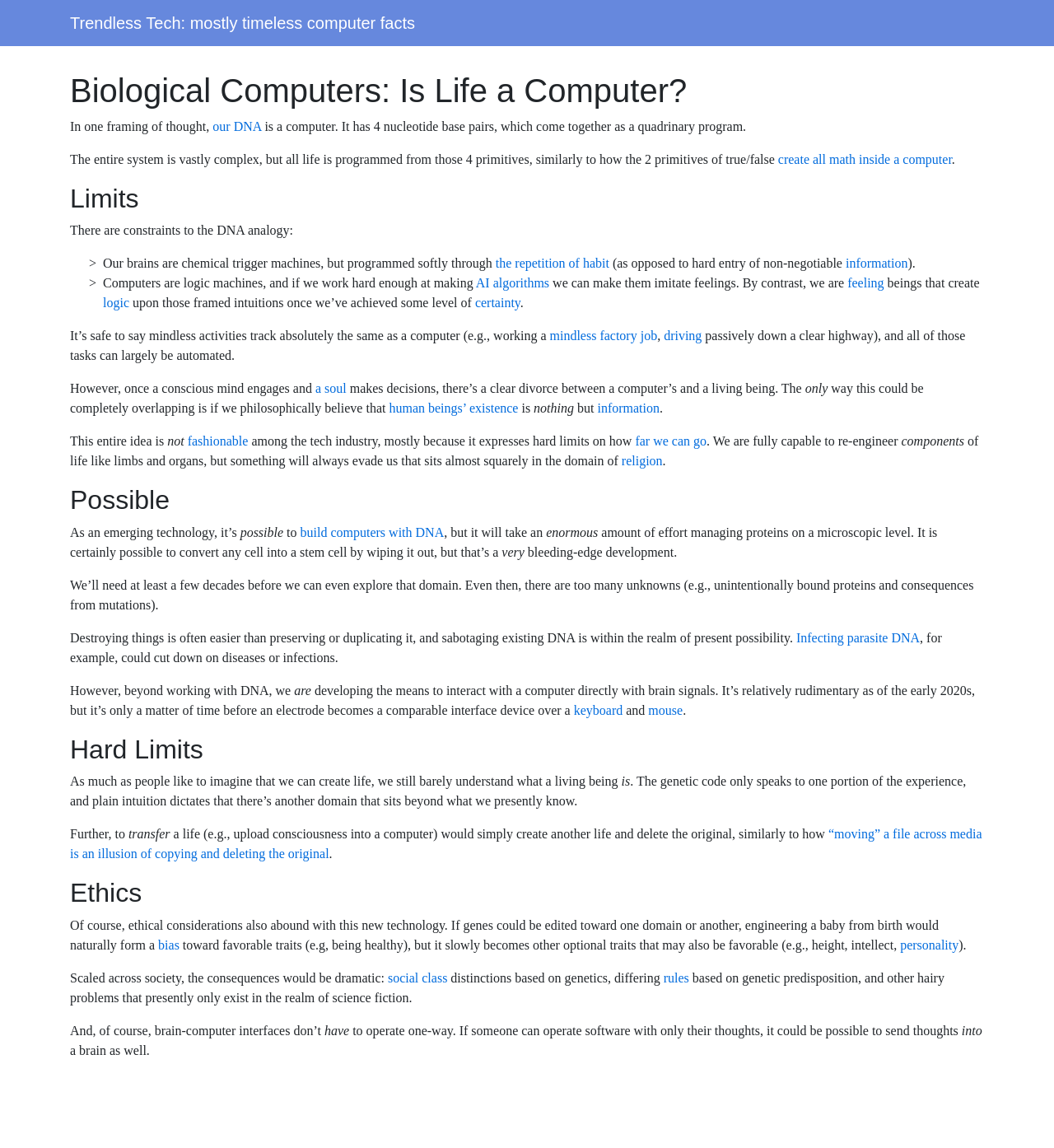Could you locate the bounding box coordinates for the section that should be clicked to accomplish this task: "Read the article 'Biological Computers: Is Life a Computer?'".

[0.066, 0.062, 0.934, 0.096]